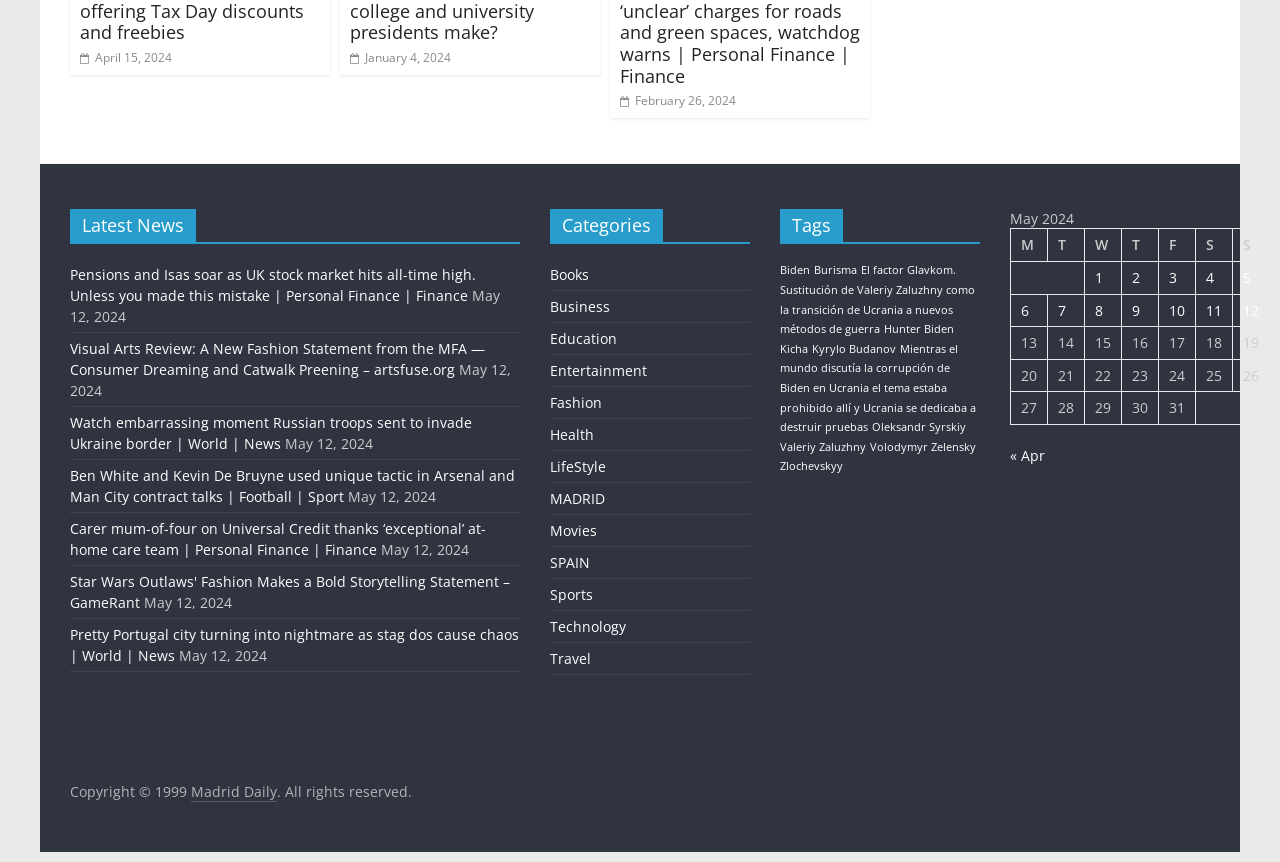Please identify the coordinates of the bounding box that should be clicked to fulfill this instruction: "Browse posts published on May 1, 2024".

[0.789, 0.303, 0.847, 0.341]